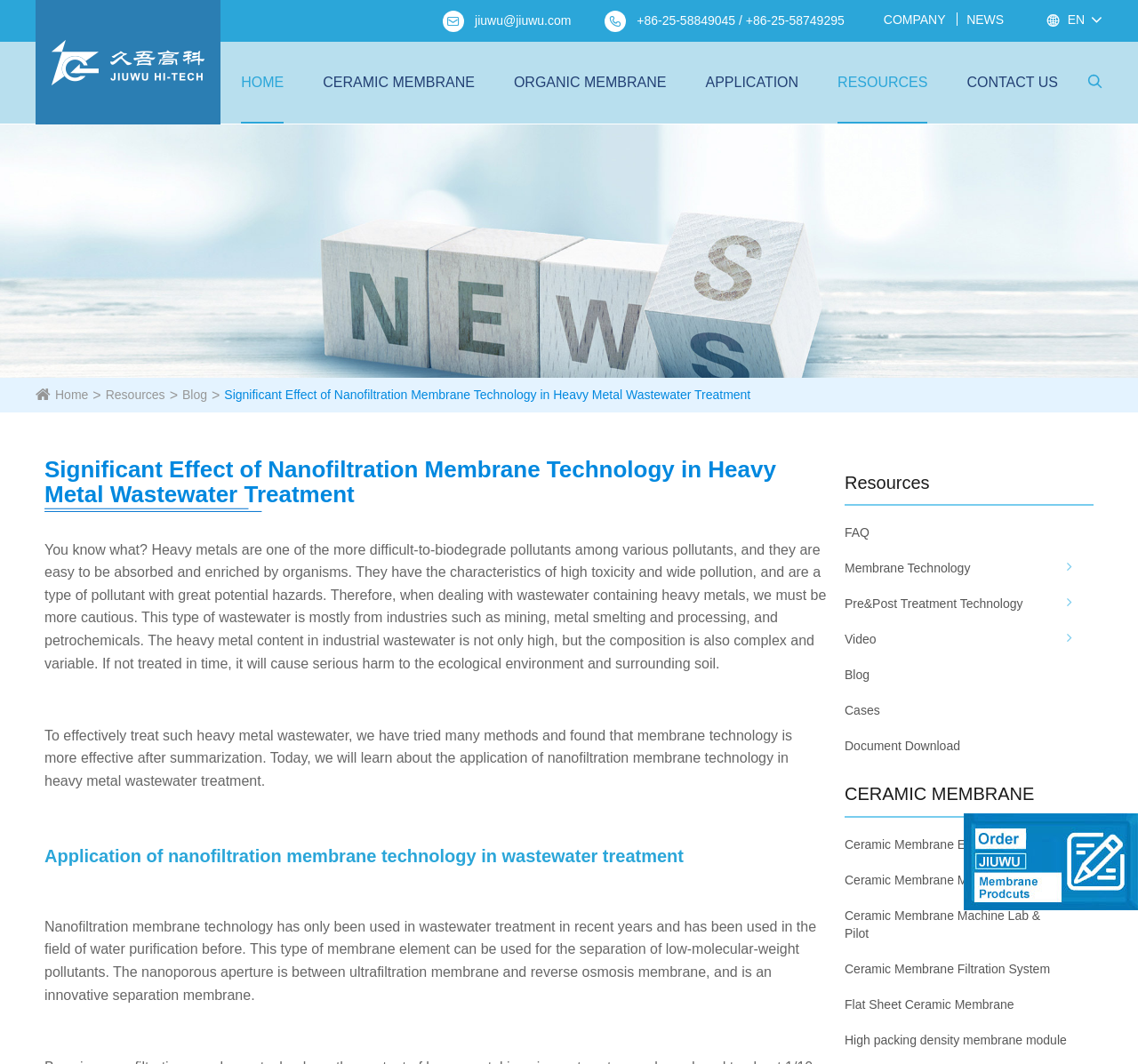What is the purpose of nanofiltration membrane technology?
Carefully analyze the image and provide a thorough answer to the question.

According to the text, nanofiltration membrane technology is used for the separation of low-molecular-weight pollutants, and its nanoporous aperture is between ultrafiltration membrane and reverse osmosis membrane.